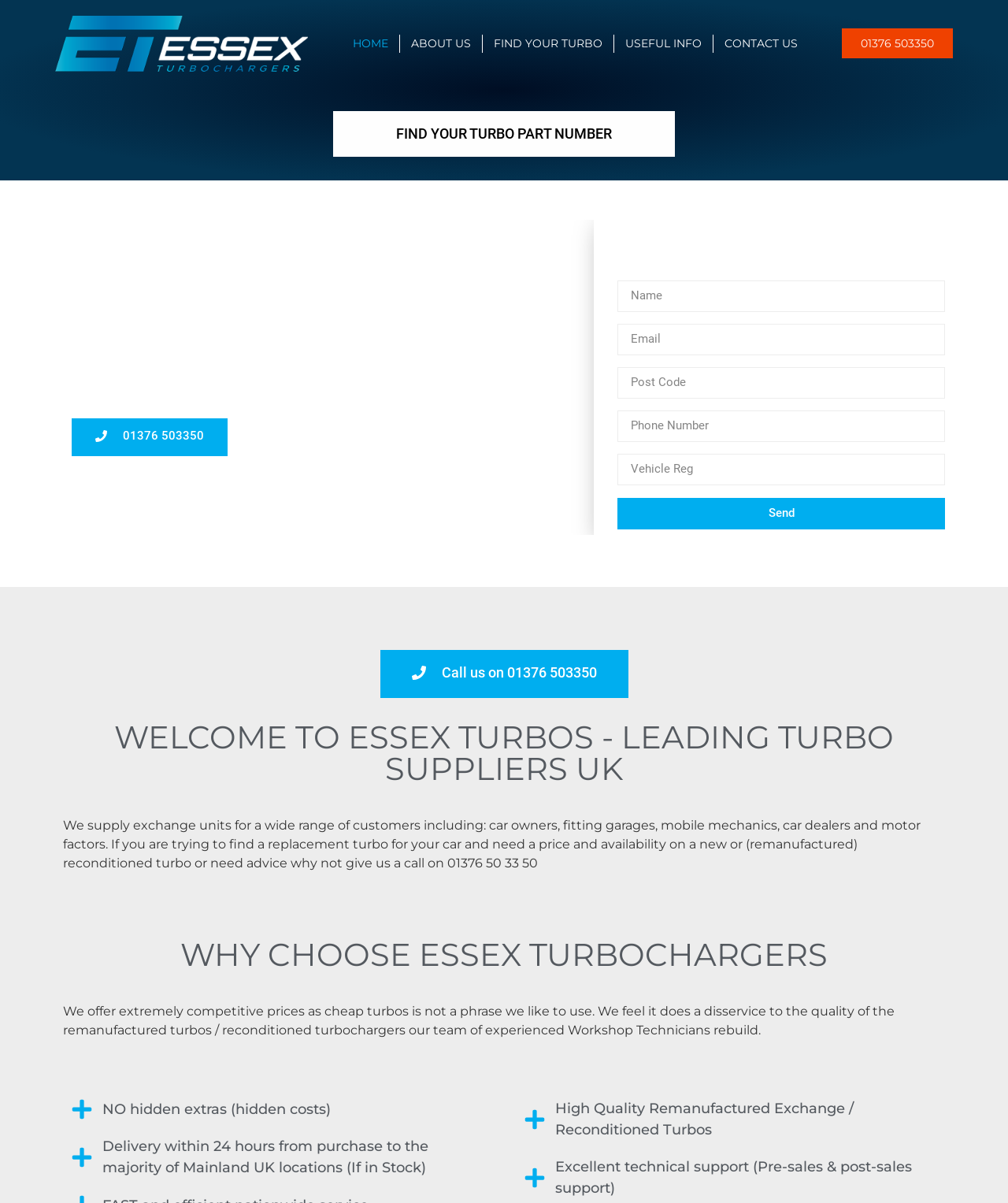What is the warranty period offered by Essex Turbos?
Analyze the image and deliver a detailed answer to the question.

In the 'Setting the Standards' section, it is mentioned that customers can choose a 1-year warranty for the best price. This implies that Essex Turbos offers a 1-year warranty period for their products.